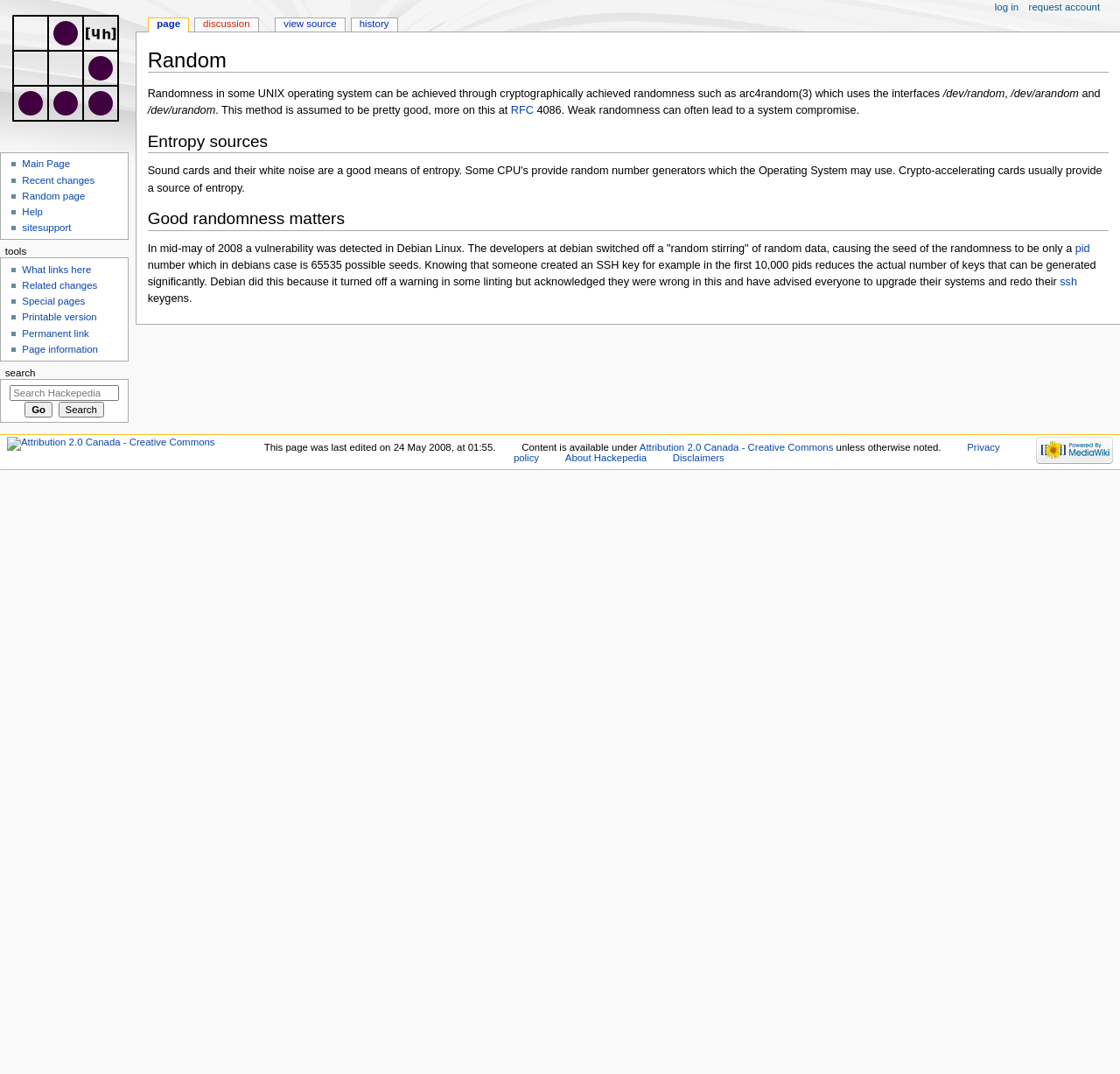Locate the bounding box coordinates of the element that should be clicked to fulfill the instruction: "Click on the 'HOME' link".

None